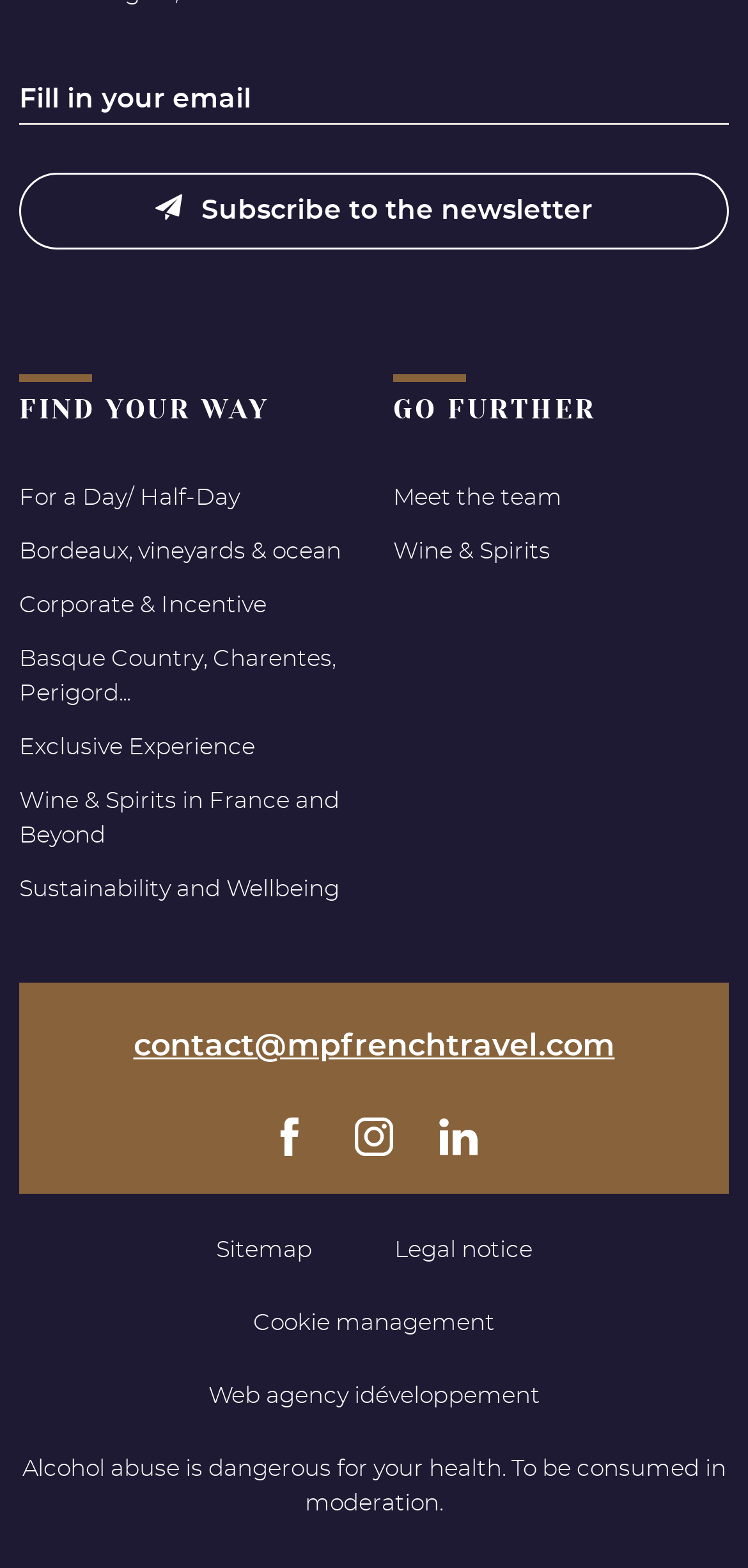Please specify the bounding box coordinates of the clickable region to carry out the following instruction: "View Sitemap". The coordinates should be four float numbers between 0 and 1, in the format [left, top, right, bottom].

[0.288, 0.786, 0.417, 0.808]